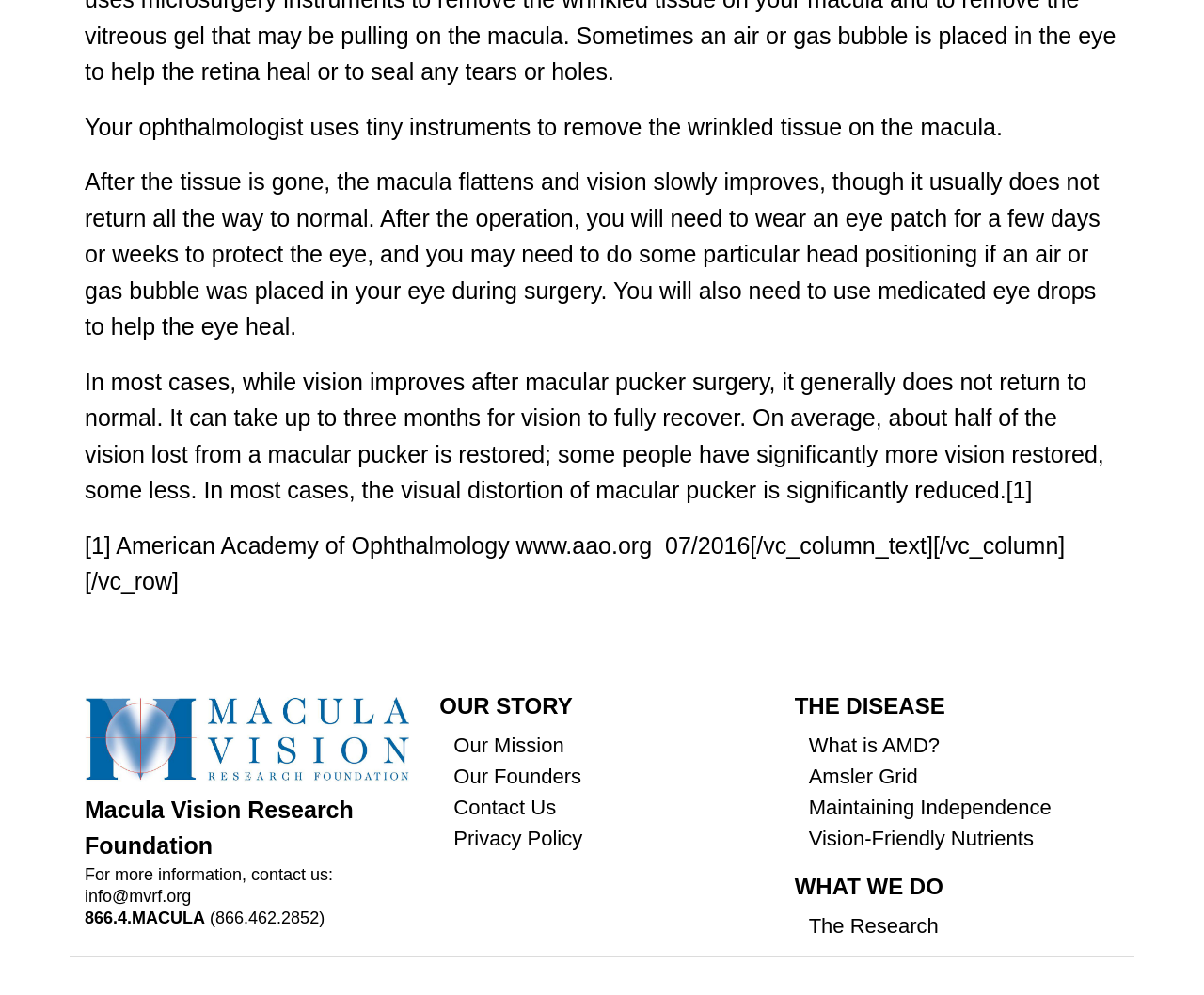Please determine the bounding box coordinates for the UI element described here. Use the format (top-left x, top-left y, bottom-right x, bottom-right y) with values bounded between 0 and 1: [1]

[0.836, 0.479, 0.857, 0.506]